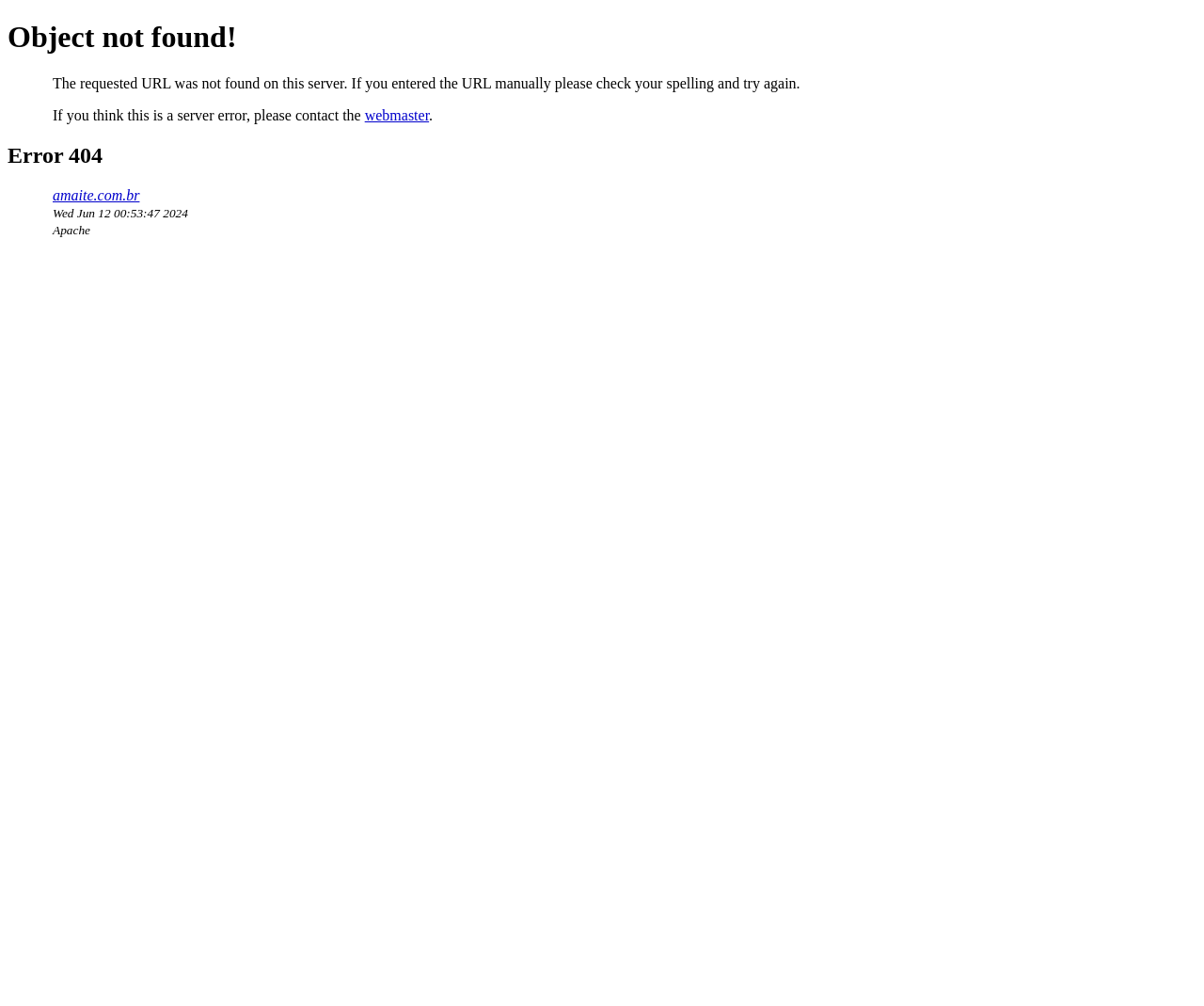Who should be contacted if the error is thought to be a server error?
Examine the image closely and answer the question with as much detail as possible.

The webpage provides a link to contact the webmaster if the error is thought to be a server error, indicating that the webmaster is responsible for maintaining the server and resolving such issues.